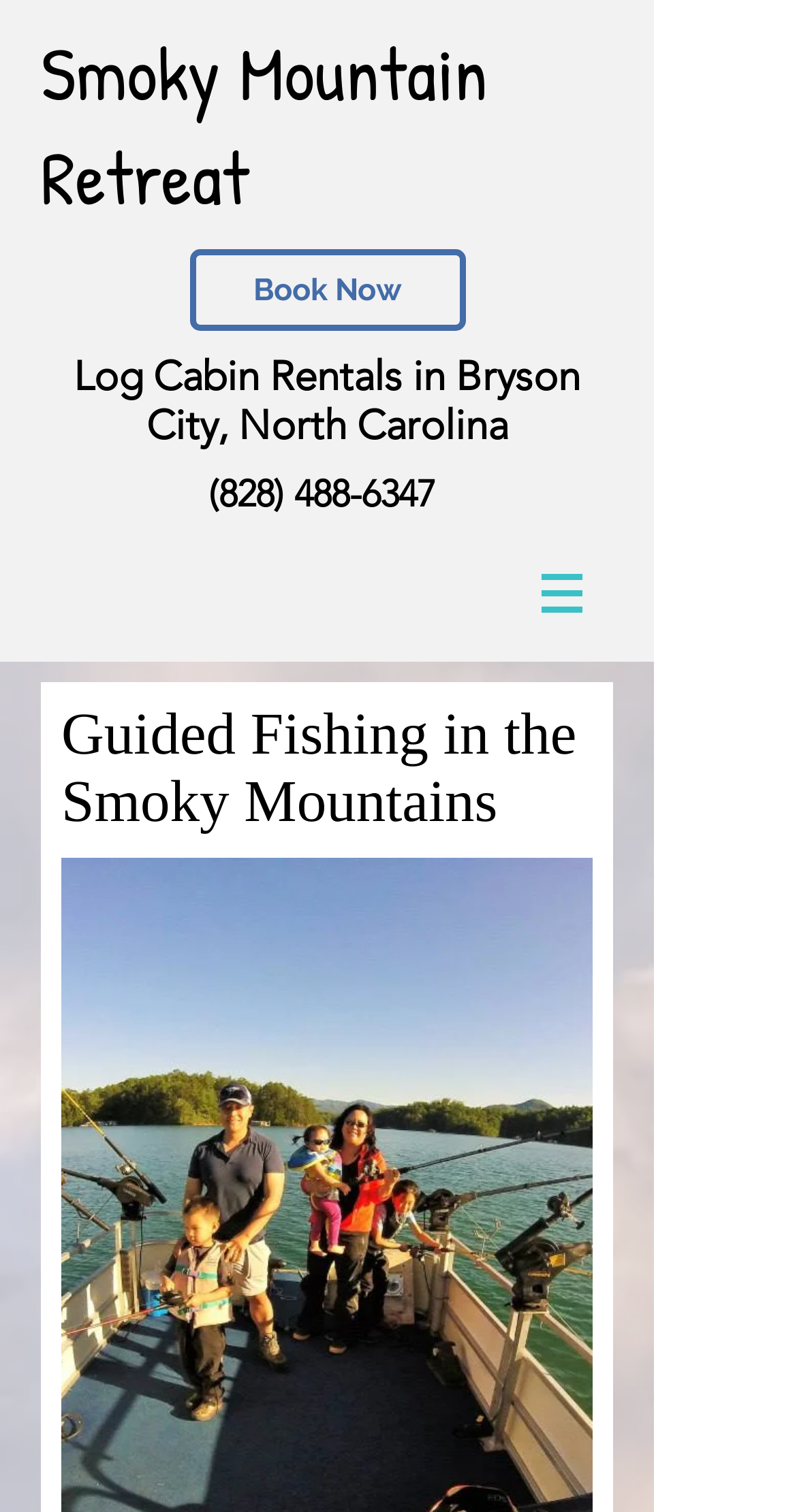Generate an in-depth caption that captures all aspects of the webpage.

The webpage is about guided fishing trips in the Smoky Mountains, specifically highlighting Lake Fontana. At the top, there is a prominent heading "Smoky Mountain Retreat" followed by a "Book Now" link. Below this, there are two more headings: "Log Cabin Rentals in Bryson City, North Carolina" and a phone number "(828) 488-6347" which is also a clickable link.

To the right of these headings, there is a navigation menu labeled "Site" with a button that has a popup menu, accompanied by a small image. 

Further down the page, there is a main heading "Guided Fishing in the Smoky Mountains" which is likely the main topic of the webpage.